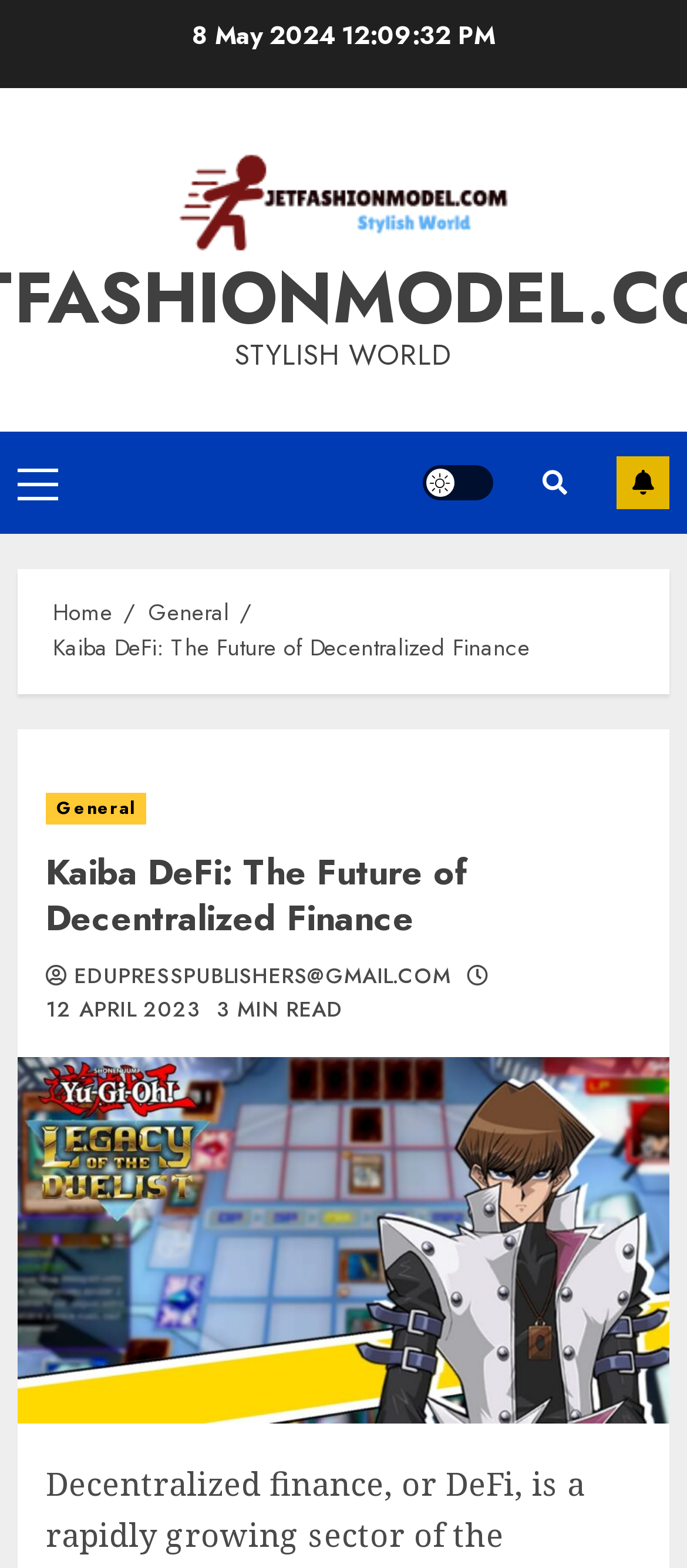What is the date of the latest article?
Kindly answer the question with as much detail as you can.

I found the date of the latest article by looking at the breadcrumbs navigation section, where I saw a link 'Kaiba DeFi: The Future of Decentralized Finance' which led me to a section with a heading 'Kaiba DeFi: The Future of Decentralized Finance' and a link '12 APRIL 2023' below it, indicating the date of the article.